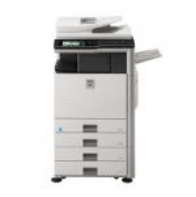What is the purpose of the large paper tray?
Refer to the image and provide a concise answer in one word or phrase.

Holding multiple sheets